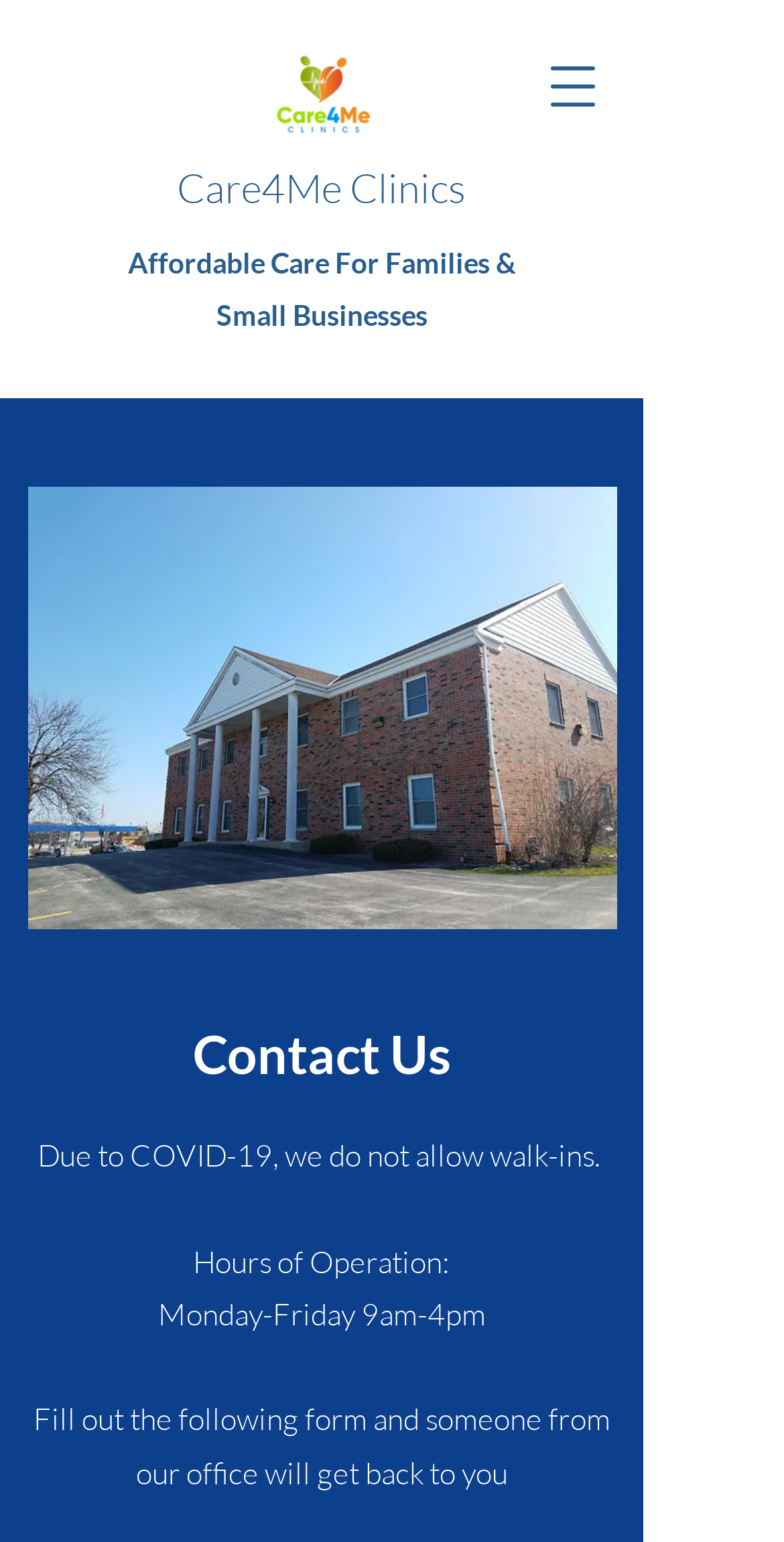Identify the bounding box of the UI element described as follows: "Care4Me Clinics". Provide the coordinates as four float numbers in the range of 0 to 1 [left, top, right, bottom].

[0.226, 0.106, 0.595, 0.138]